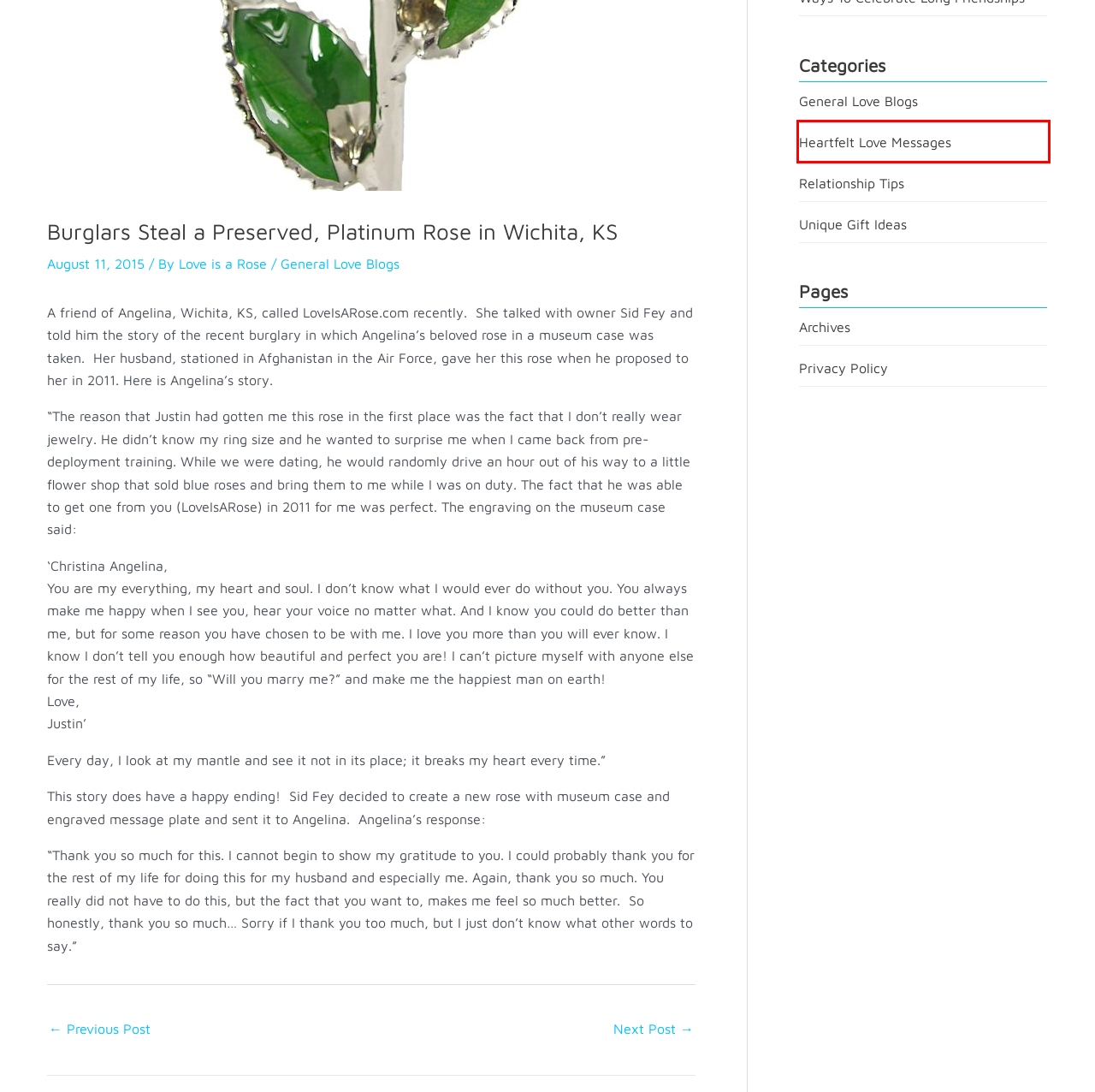Observe the webpage screenshot and focus on the red bounding box surrounding a UI element. Choose the most appropriate webpage description that corresponds to the new webpage after clicking the element in the bounding box. Here are the candidates:
A. Relationship Tips Archives : Love Is A Rose Blog
B. Archives : Love Is A Rose Blog
C. Unique Gift Ideas Archives : Love Is A Rose Blog
D. Heartfelt Love Messages Archives : Love Is A Rose Blog
E. A Love Message to Last a Lifetime : Love Is A Rose Blog
F. General Love Blogs Archive : Love Is A Rose Blog
G. Privacy Policy : Love Is A Rose Blog
H. Gold Roses for Custom 50th Anniversary Gifts : Love Is A Rose Blog

D